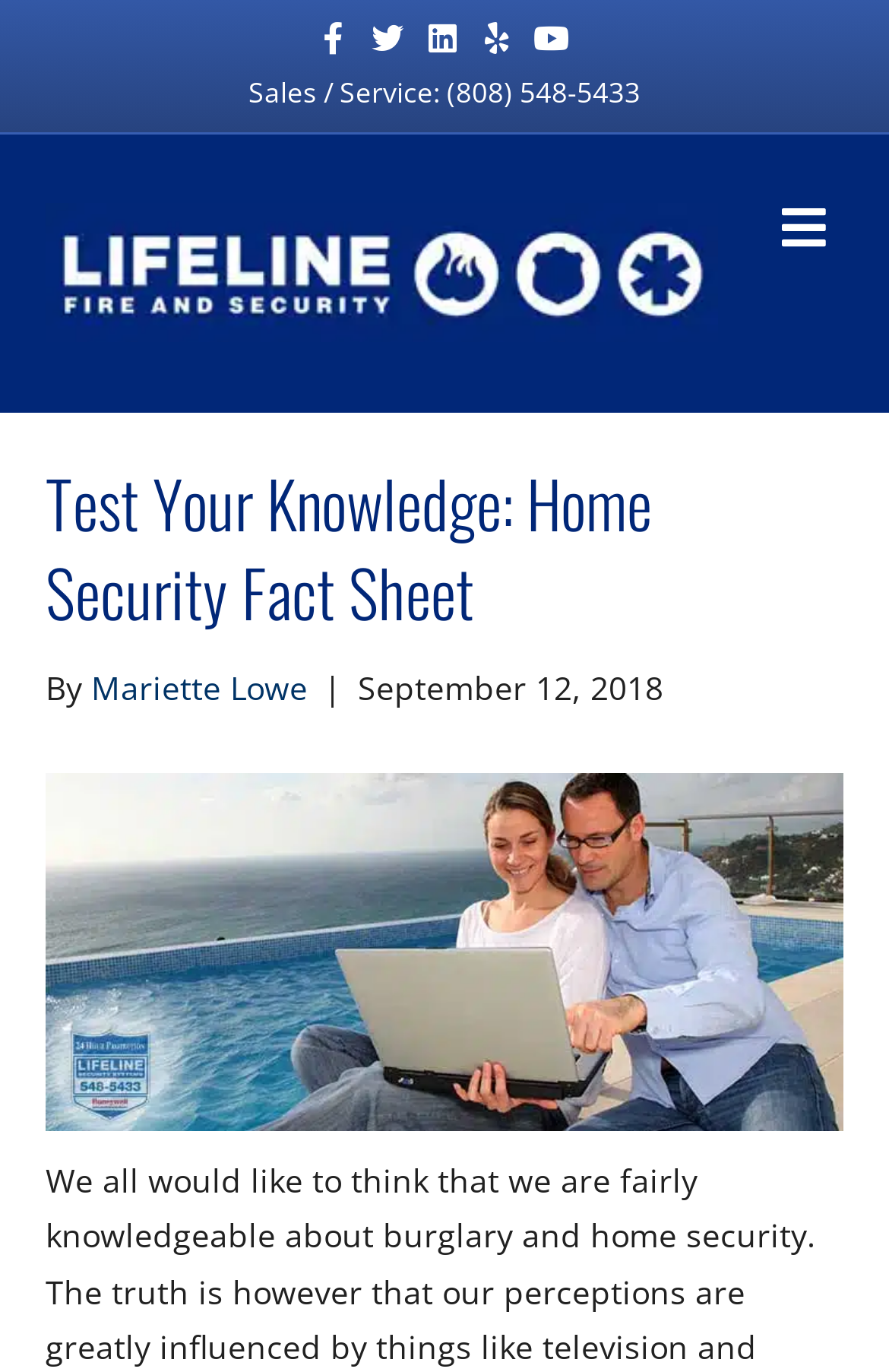Locate the bounding box coordinates of the element that should be clicked to execute the following instruction: "Call (808) 548-5433".

[0.503, 0.053, 0.721, 0.081]